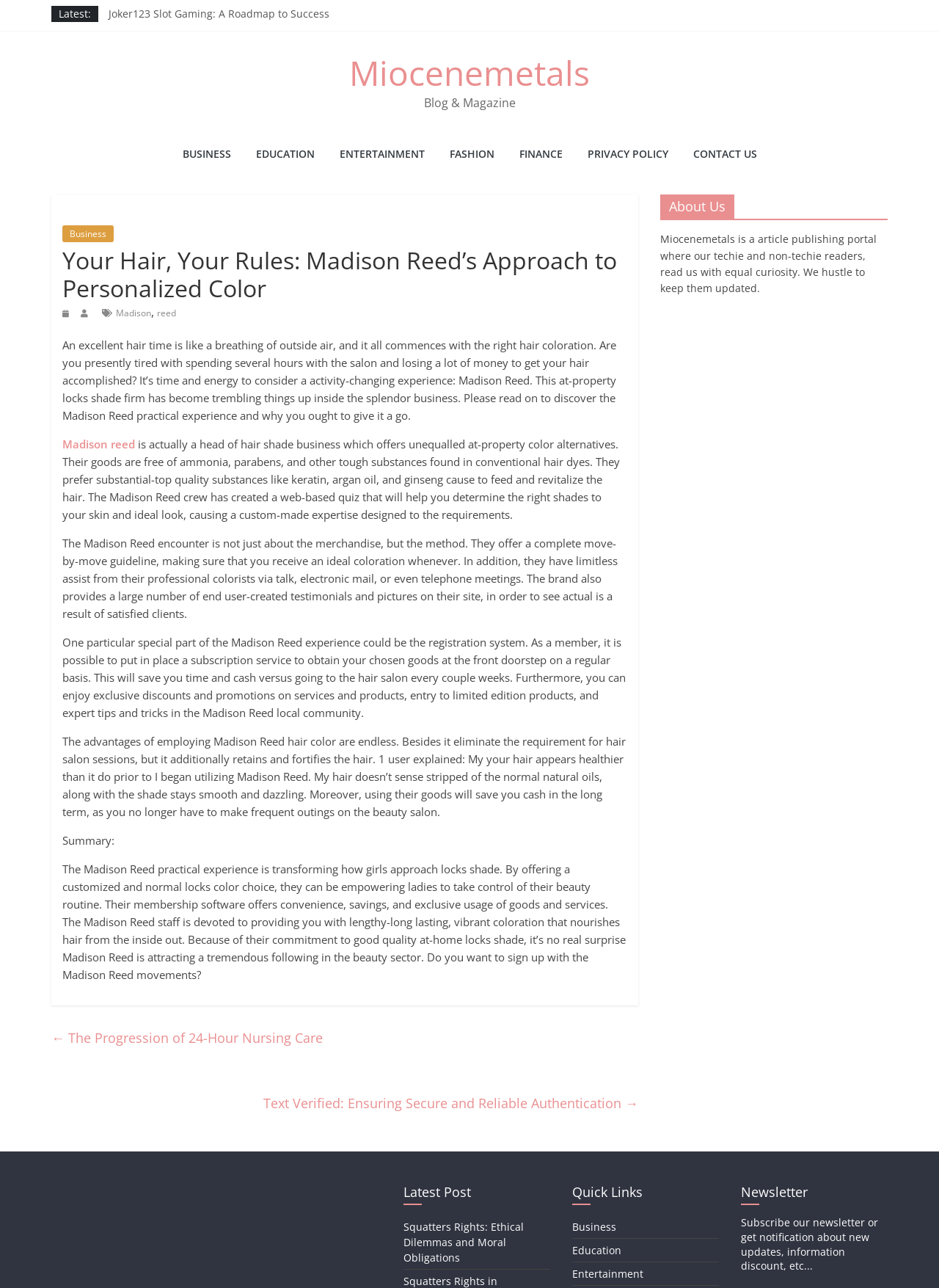Identify the bounding box coordinates of the element to click to follow this instruction: 'Subscribe to the newsletter'. Ensure the coordinates are four float values between 0 and 1, provided as [left, top, right, bottom].

[0.789, 0.944, 0.935, 0.988]